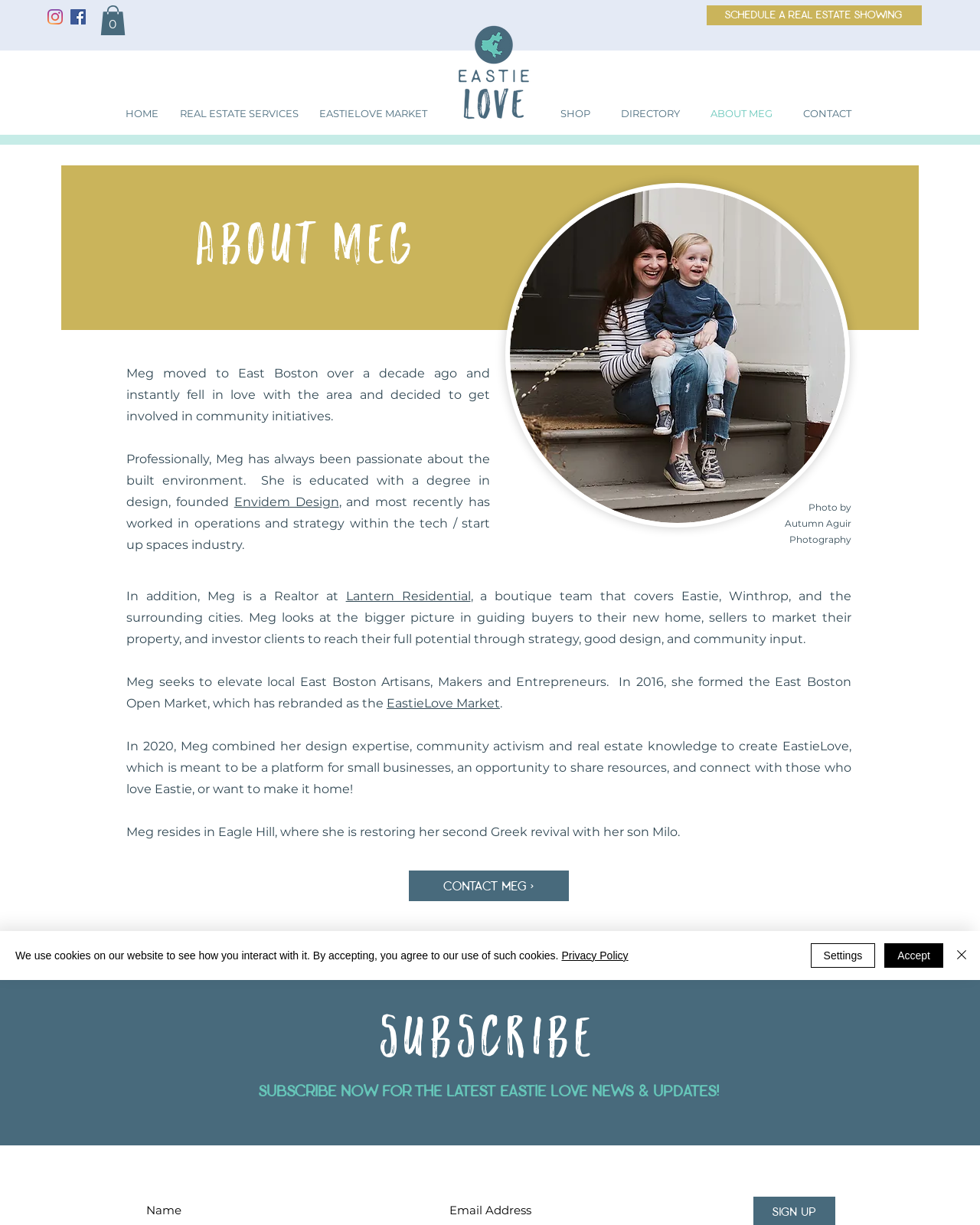Identify the bounding box for the described UI element: "contact meg >".

[0.417, 0.711, 0.58, 0.736]